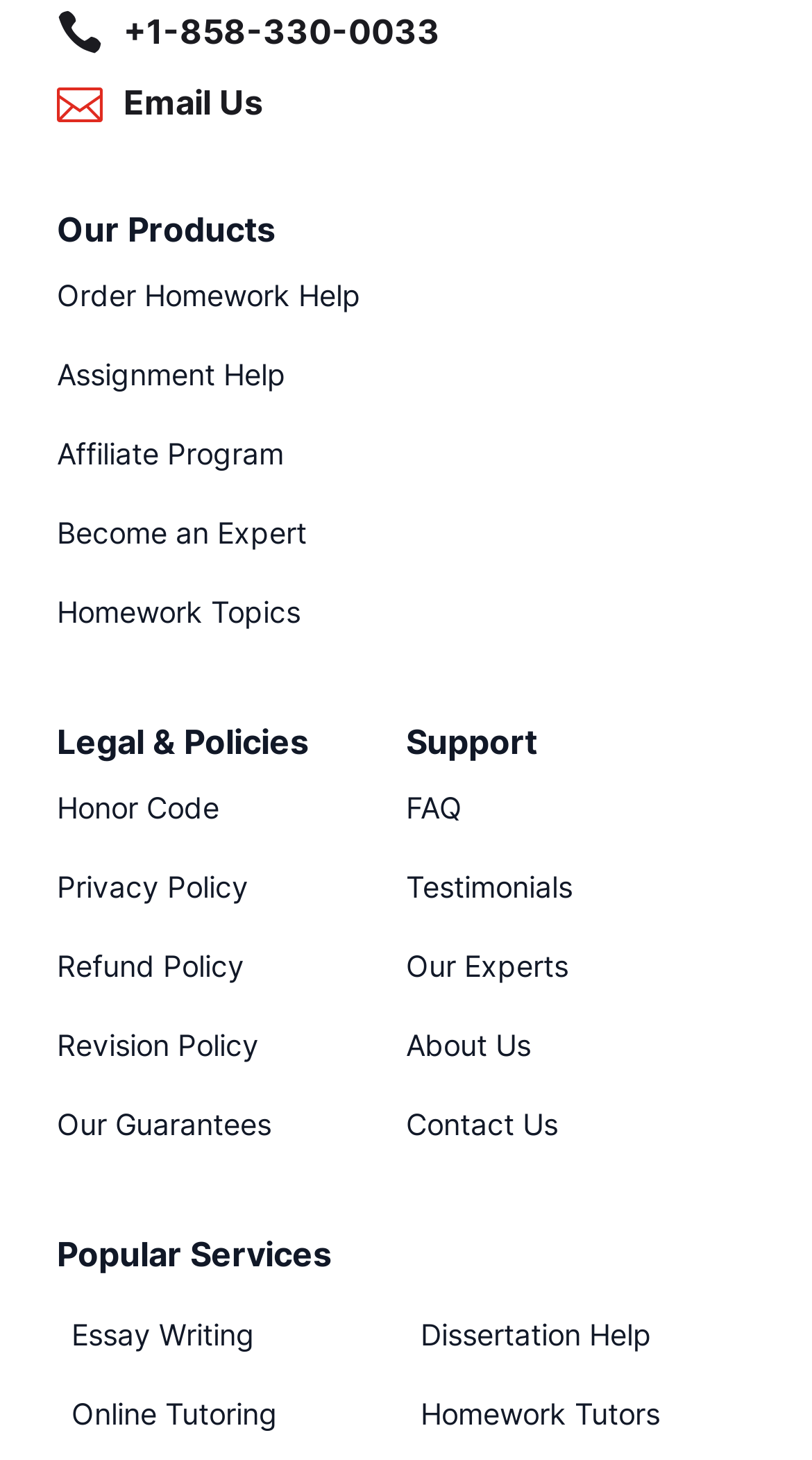Please indicate the bounding box coordinates of the element's region to be clicked to achieve the instruction: "Email Us". Provide the coordinates as four float numbers between 0 and 1, i.e., [left, top, right, bottom].

[0.07, 0.051, 0.324, 0.09]